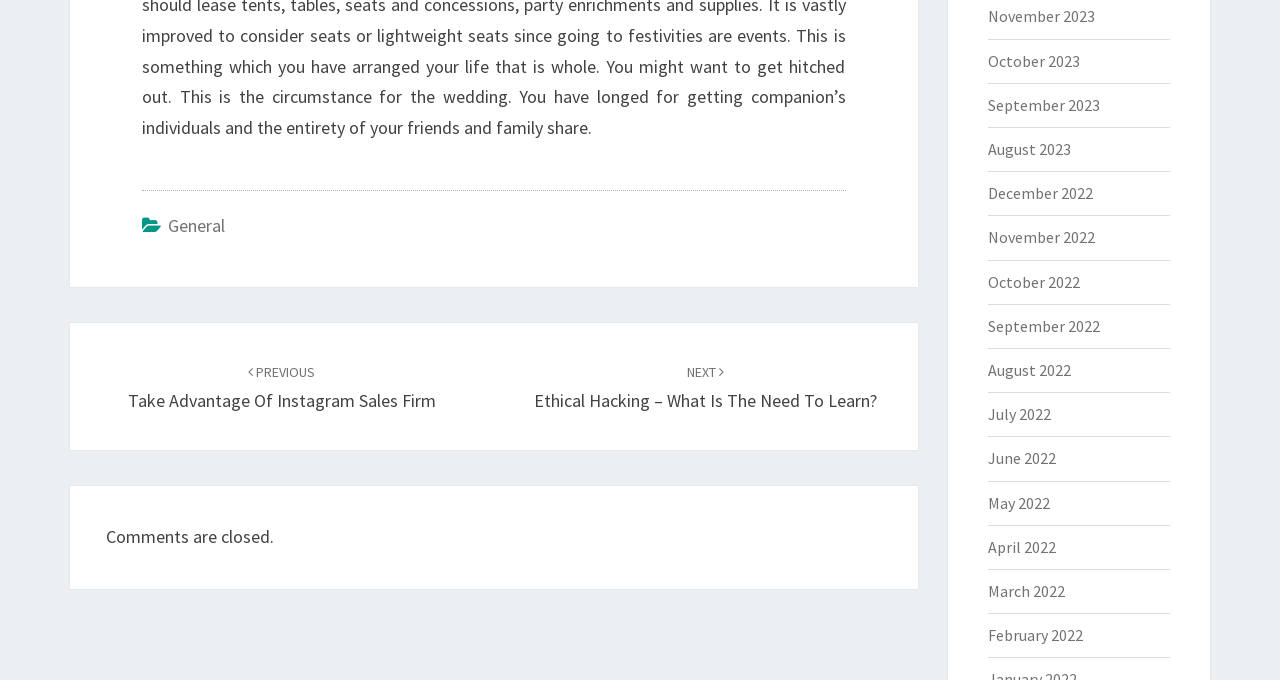Find and specify the bounding box coordinates that correspond to the clickable region for the instruction: "go to previous post".

[0.1, 0.528, 0.341, 0.607]